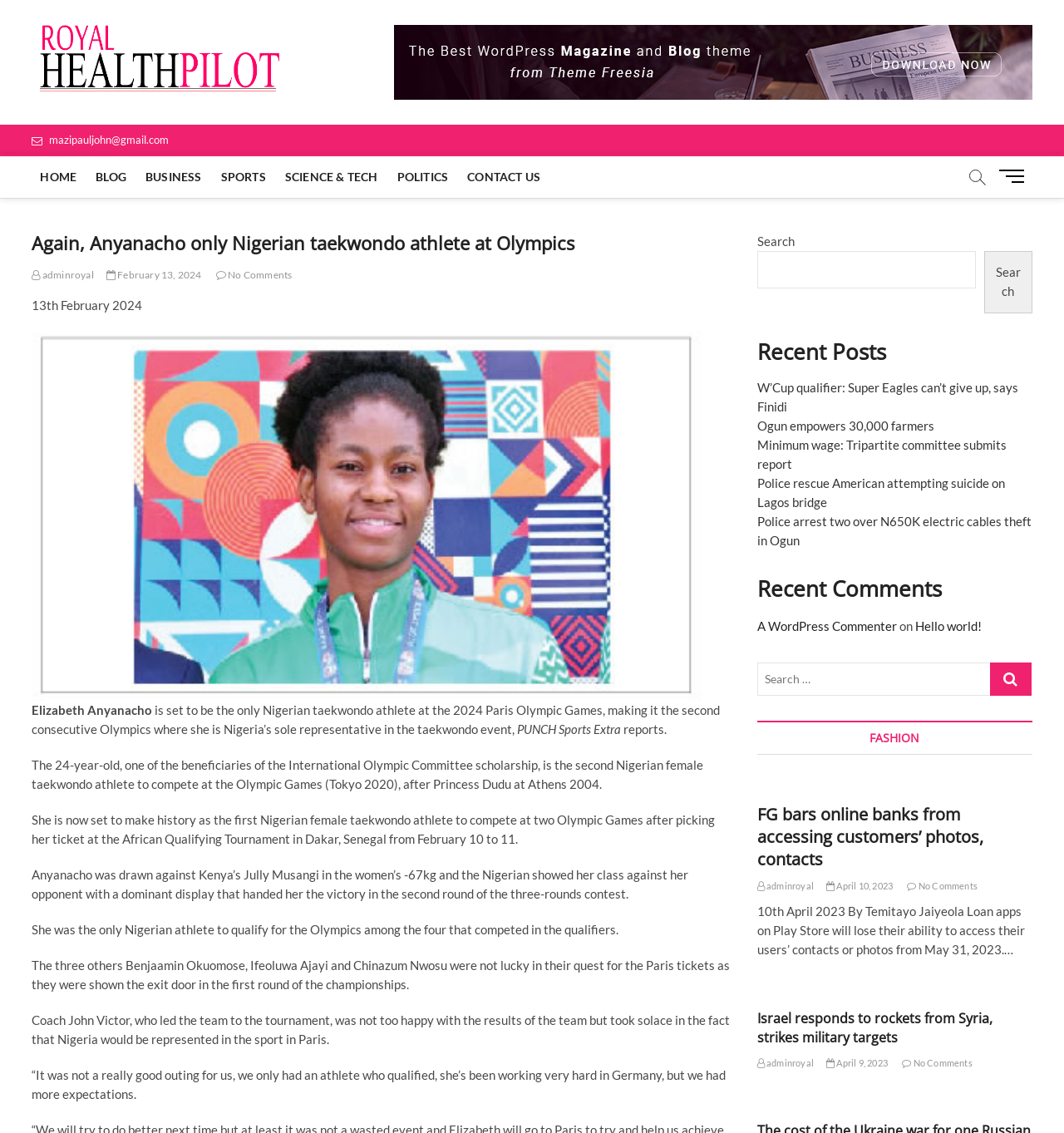Respond to the question below with a single word or phrase:
What is the name of the Nigerian taekwondo athlete?

Elizabeth Anyanacho